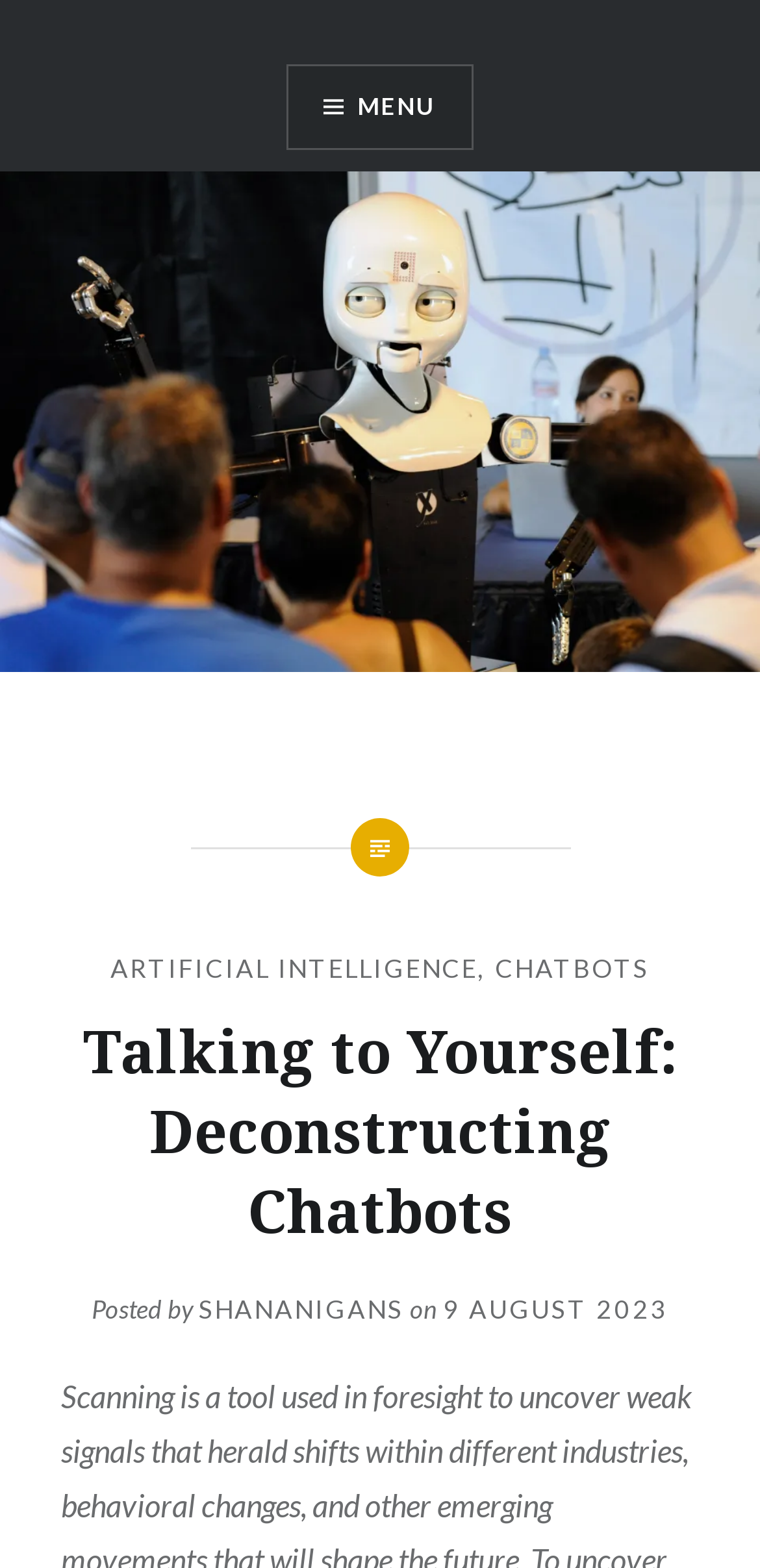What is the topic of this article? From the image, respond with a single word or brief phrase.

Deconstructing Chatbots